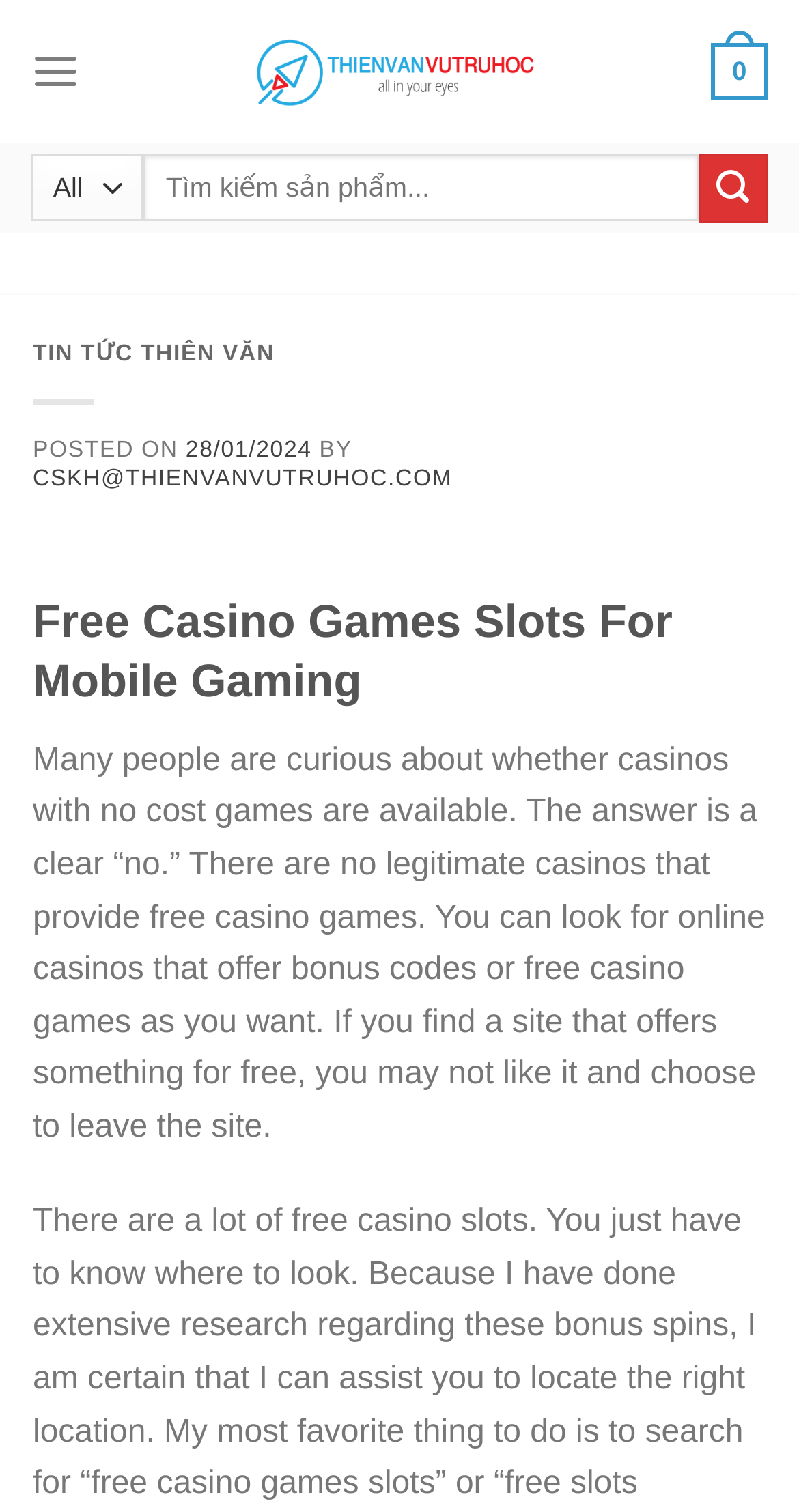What is the text on the top-left corner of the webpage?
Use the image to answer the question with a single word or phrase.

Thiên Văn Vũ Trụ Học